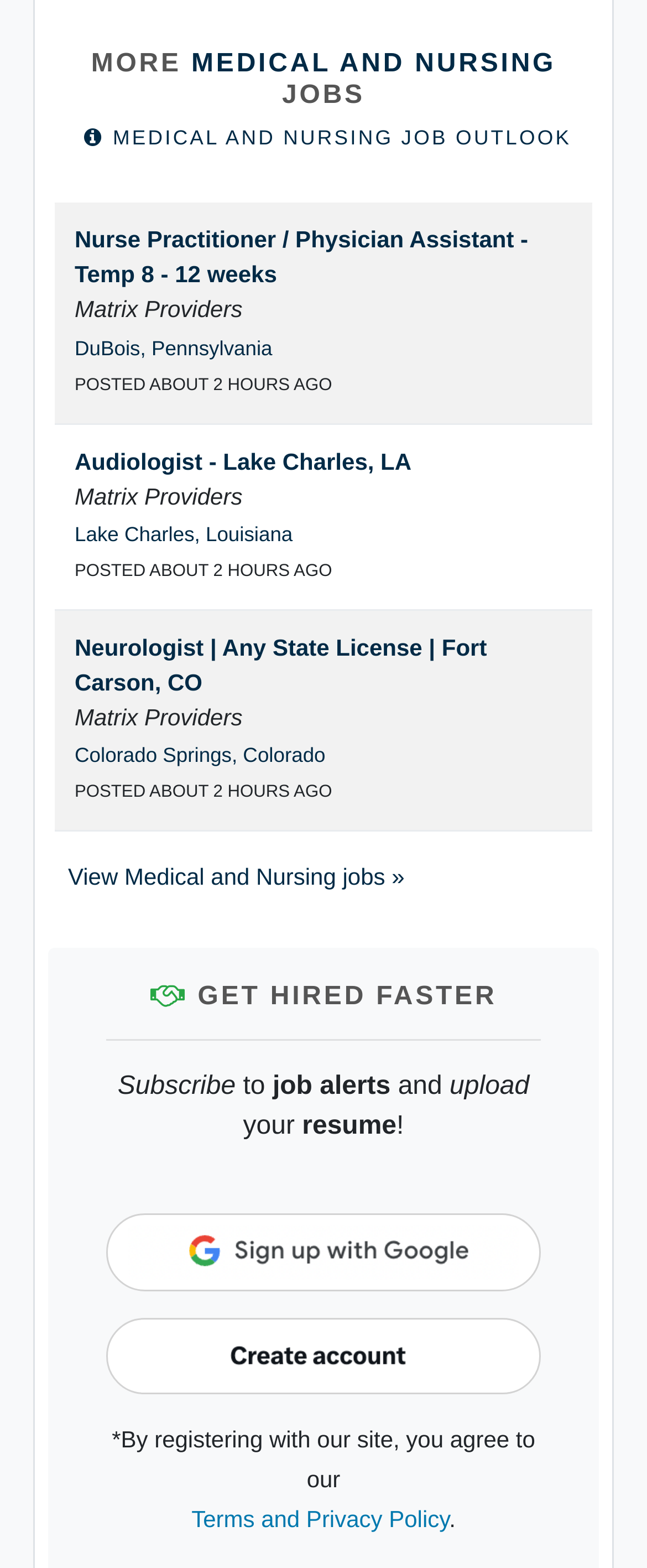How many job postings are displayed on this webpage?
Carefully examine the image and provide a detailed answer to the question.

There are three job postings displayed on this webpage, which can be seen in the table with three rows, each containing a job title, location, and posting time.